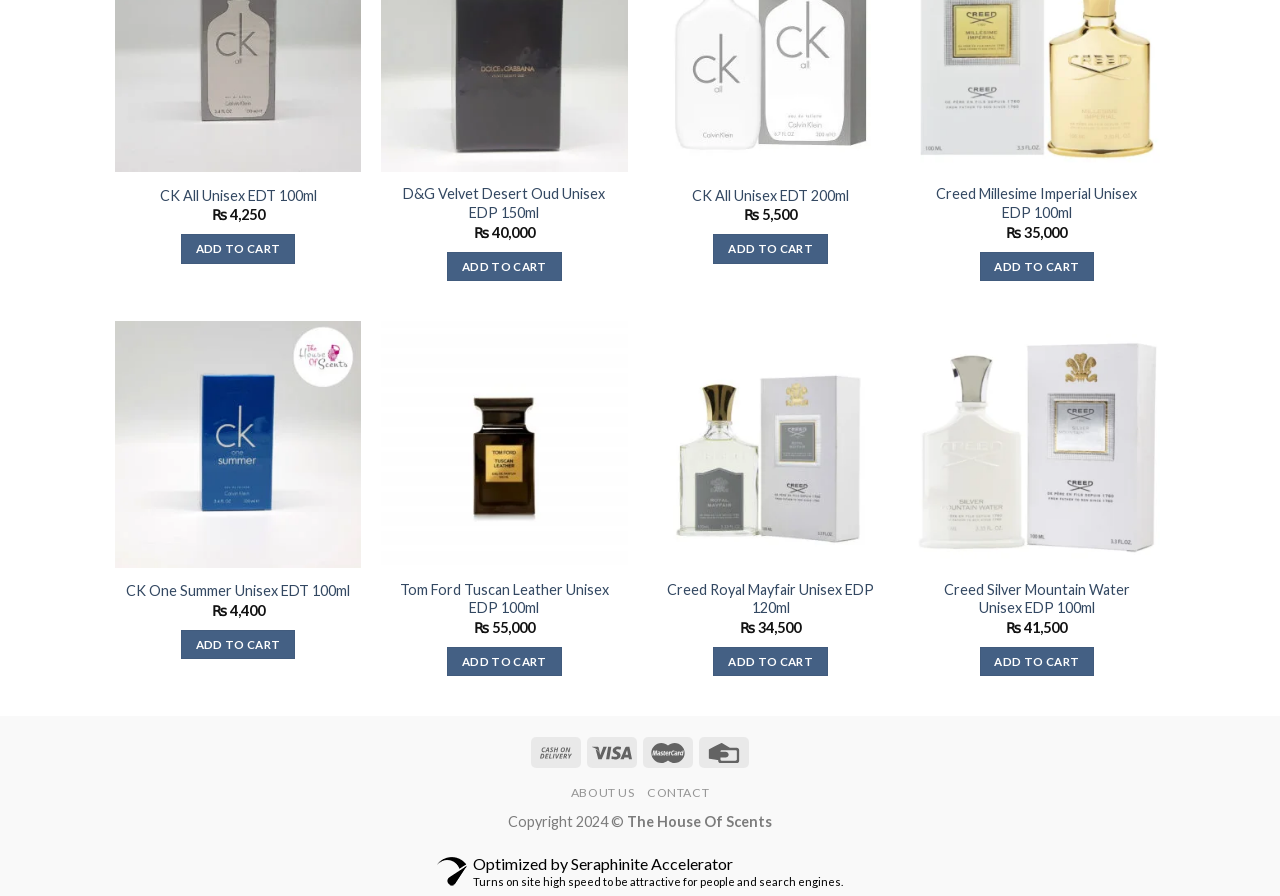Please find the bounding box coordinates of the clickable region needed to complete the following instruction: "View details of D&G Velvet Desert Oud Unisex EDP 150ml". The bounding box coordinates must consist of four float numbers between 0 and 1, i.e., [left, top, right, bottom].

[0.306, 0.207, 0.483, 0.249]